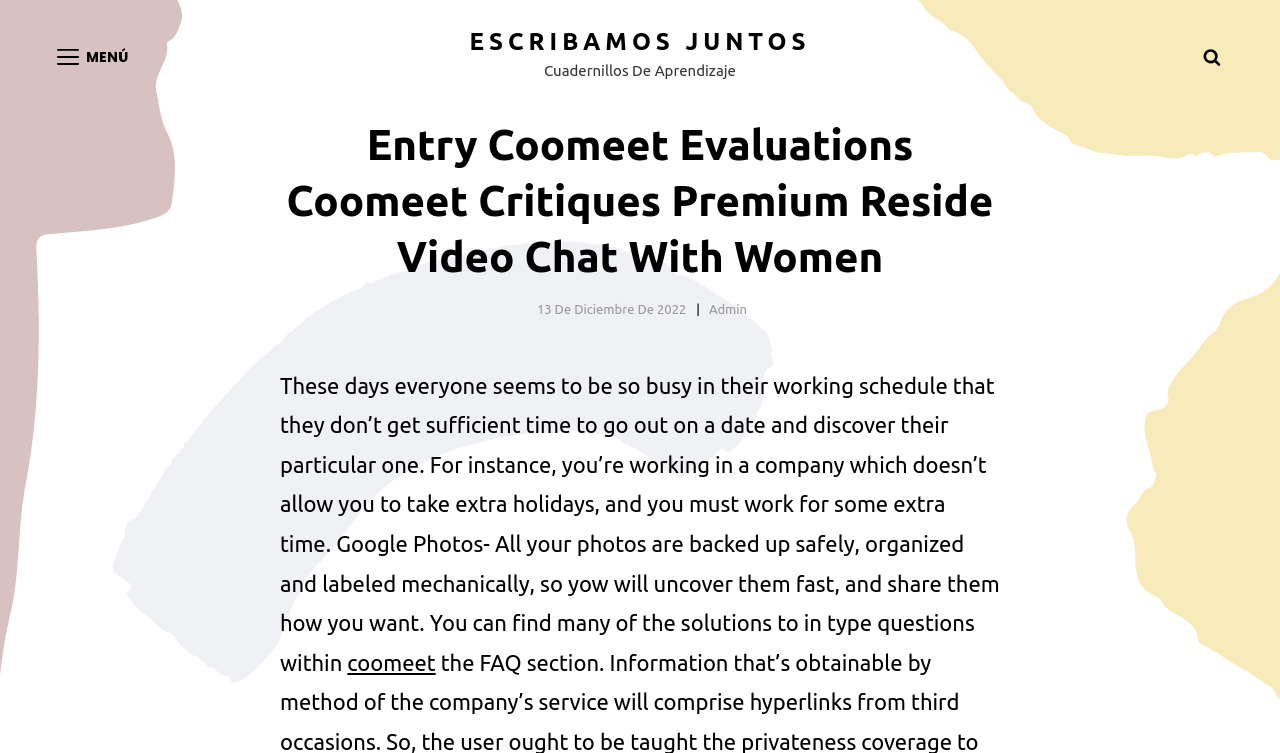What is the purpose of the website?
Please give a detailed and elaborate explanation in response to the question.

Based on the webpage content, I inferred that the website is used for video chatting with women, as mentioned in the header and the static text. The website seems to provide a platform for users to connect with women through video chat.